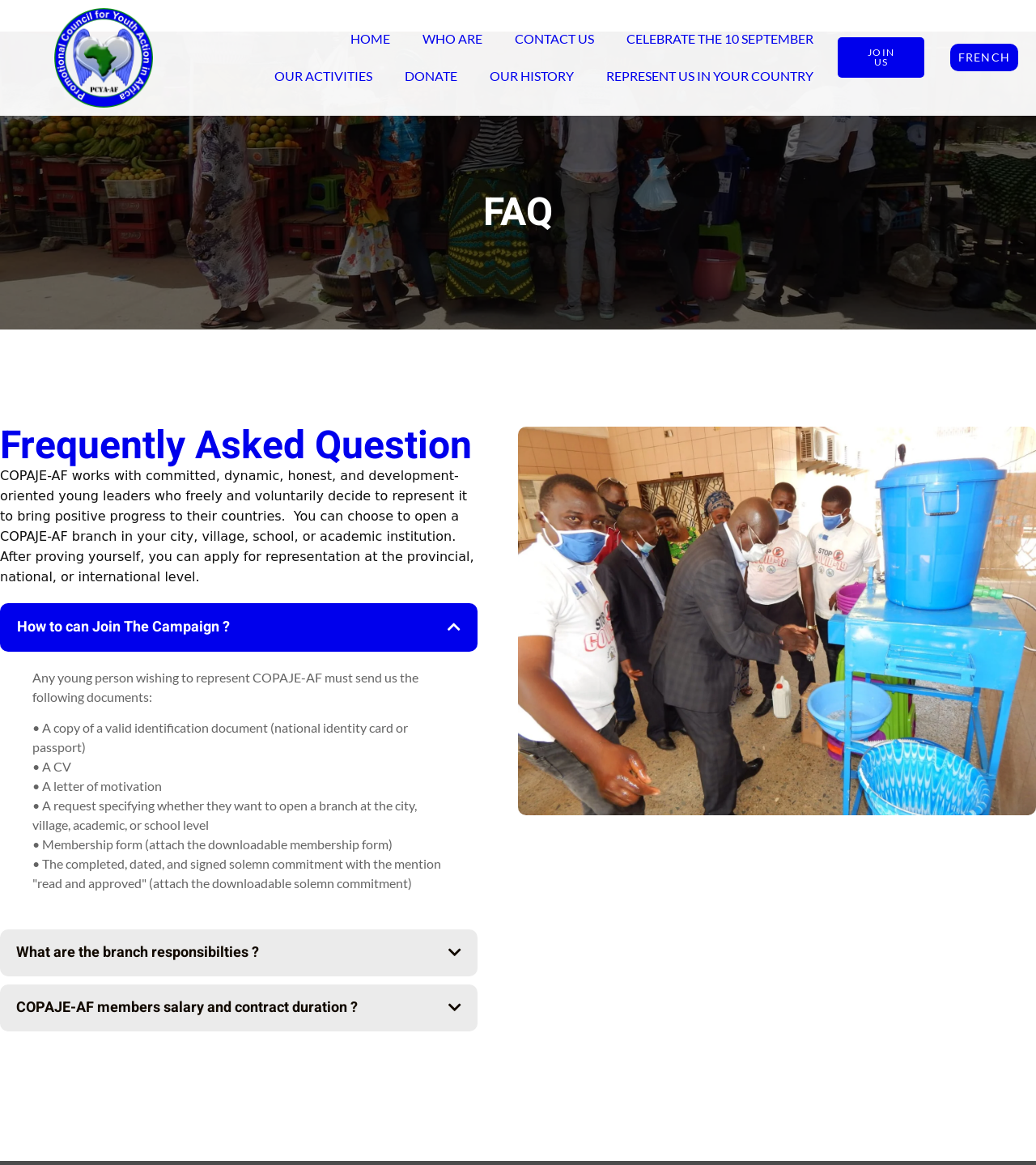From the element description: "CELEBRATE THE 10 SEPTEMBER", extract the bounding box coordinates of the UI element. The coordinates should be expressed as four float numbers between 0 and 1, in the order [left, top, right, bottom].

[0.589, 0.018, 0.801, 0.05]